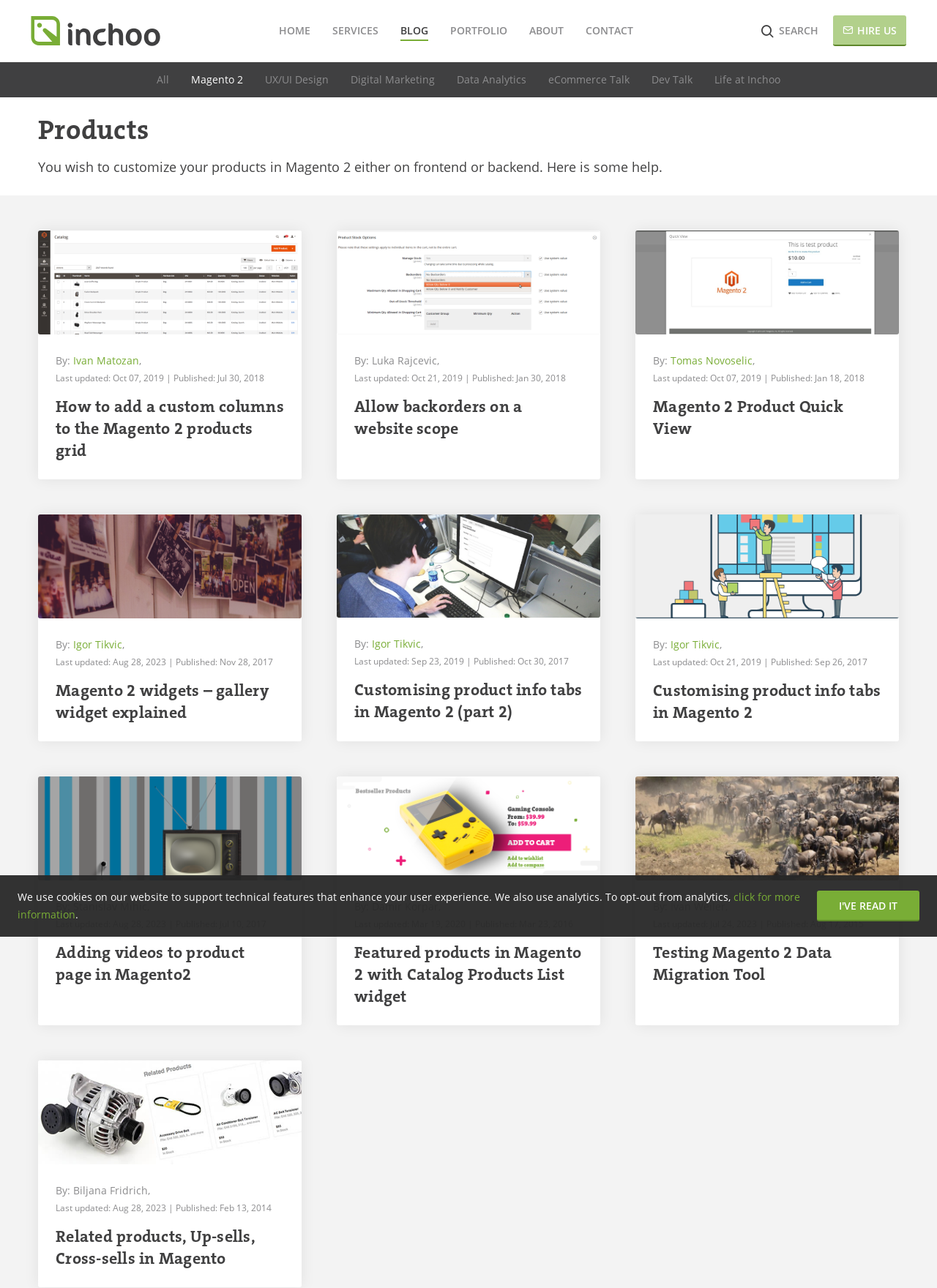Who is the author of the second article?
Using the visual information from the image, give a one-word or short-phrase answer.

Luka Rajcevic